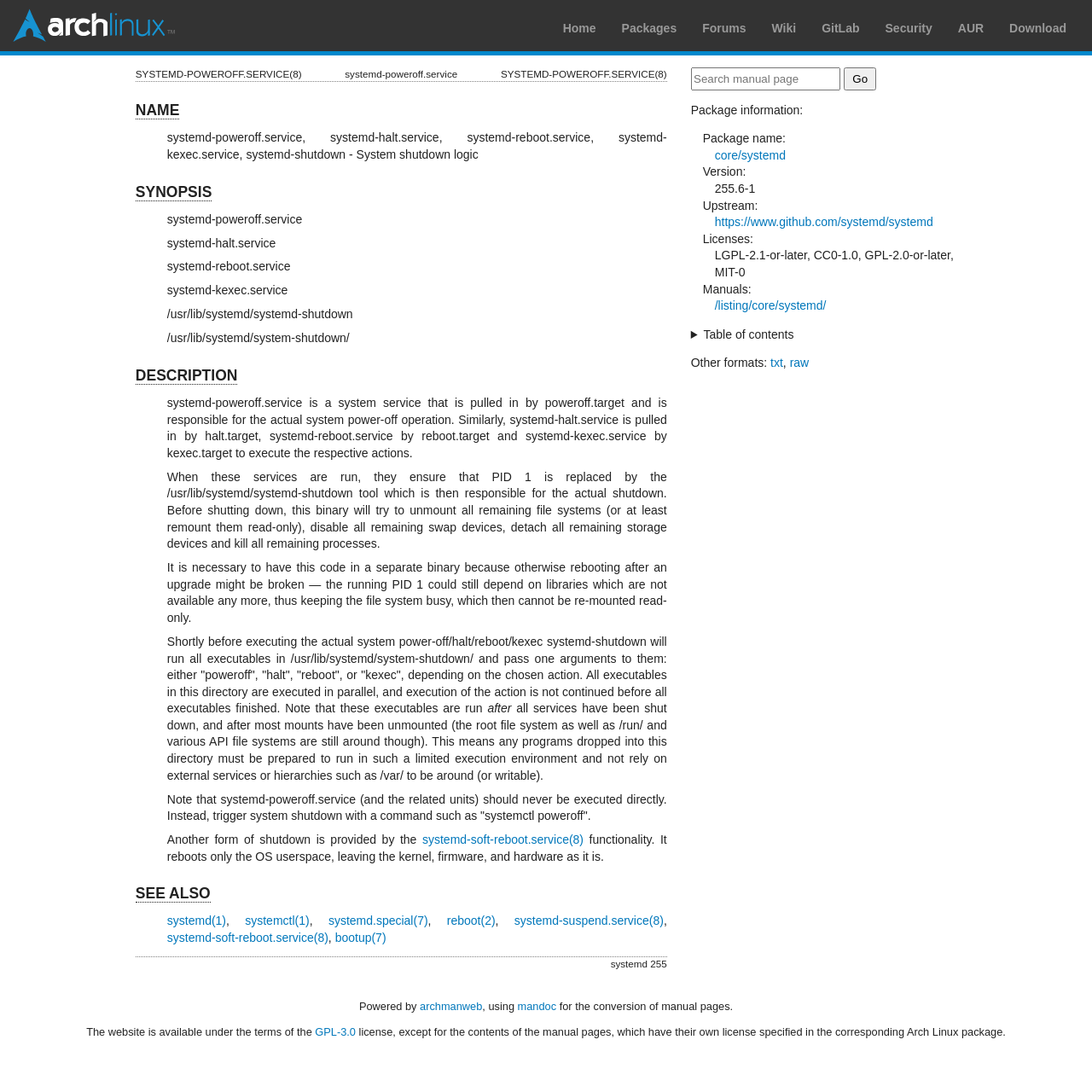Produce an extensive caption that describes everything on the webpage.

This webpage is about the manual page for systemd-kexec.service(8) on Arch Linux. At the top, there are several links to other Arch Linux pages, including the home page, packages, forums, wiki, GitLab, security, AUR, and download.

Below the links, the main content of the page is divided into two sections. The left section contains the manual page content, which includes headings such as "NAME", "SYNOPSIS", "DESCRIPTION", and "SEE ALSO". Under each heading, there is a brief description or explanation of the topic.

The "DESCRIPTION" section is the longest and provides detailed information about systemd-poweroff.service, systemd-halt.service, systemd-reboot.service, and systemd-kexec.service. It explains their roles in system shutdown, reboot, and kexec operations, and how they interact with other system components.

The right section of the page contains complementary information, including a search box, package information, and a table of contents. The package information section lists details such as the package name, version, upstream URL, licenses, and manuals. There is also a link to view the table of contents, which is currently collapsed.

At the bottom of the page, there are links to view the manual page in other formats, such as txt.